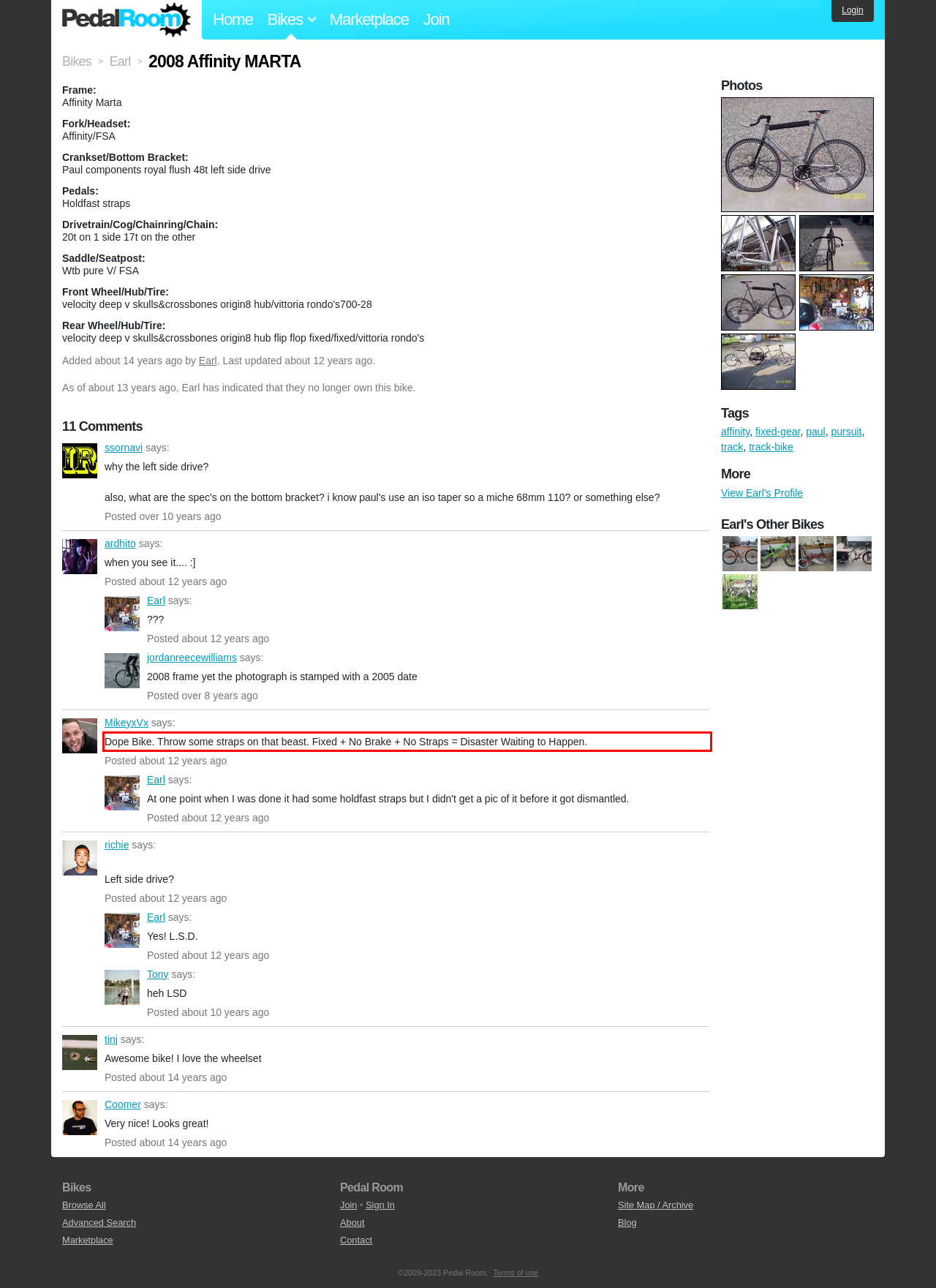Identify and transcribe the text content enclosed by the red bounding box in the given screenshot.

Dope Bike. Throw some straps on that beast. Fixed + No Brake + No Straps = Disaster Waiting to Happen.